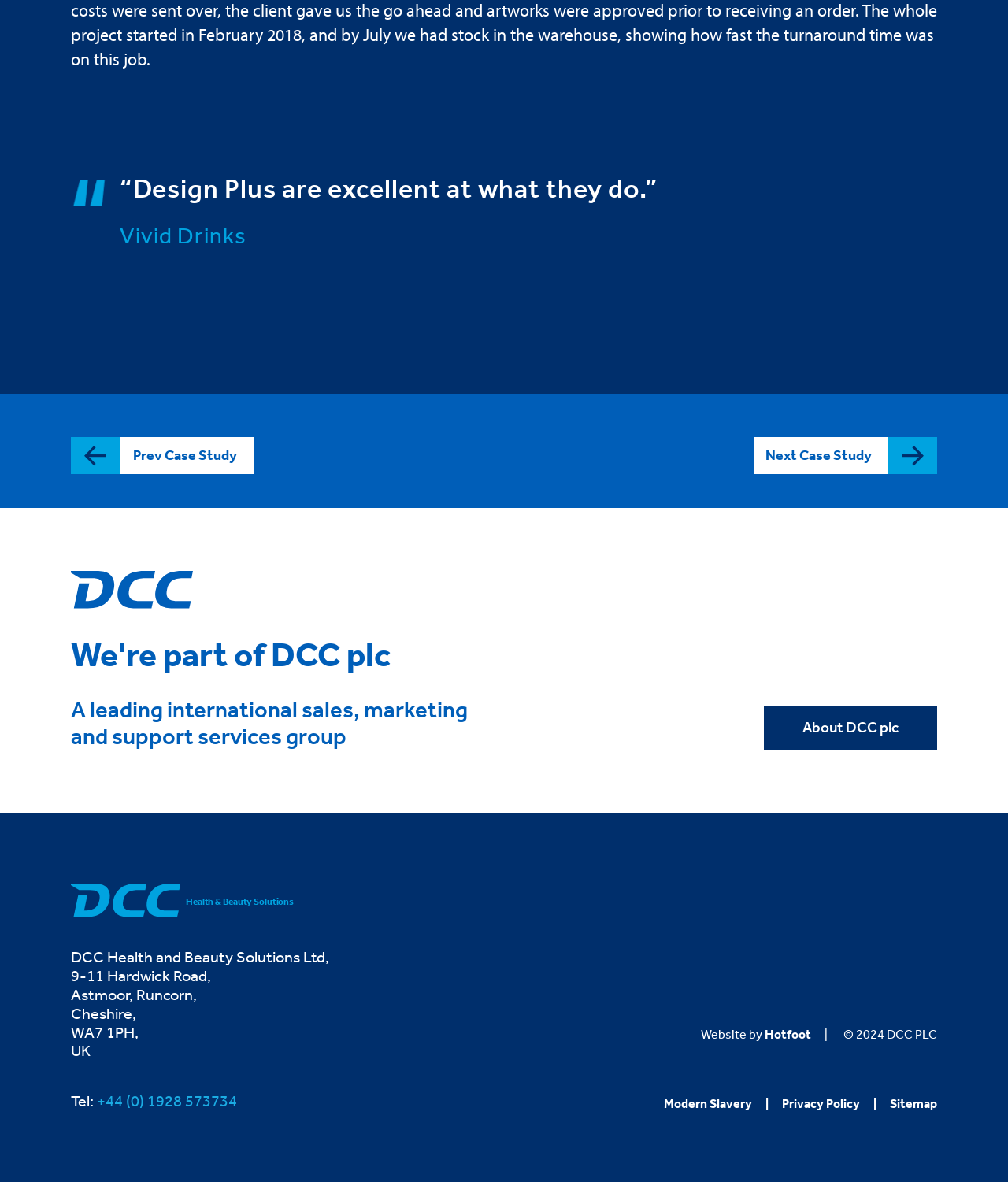Based on the image, provide a detailed and complete answer to the question: 
What is the parent company of DCC Health and Beauty Solutions Ltd?

The parent company of DCC Health and Beauty Solutions Ltd is 'DCC plc', which is mentioned in the heading element with the text 'We're part of DCC plc' at coordinates [0.07, 0.54, 0.758, 0.569].